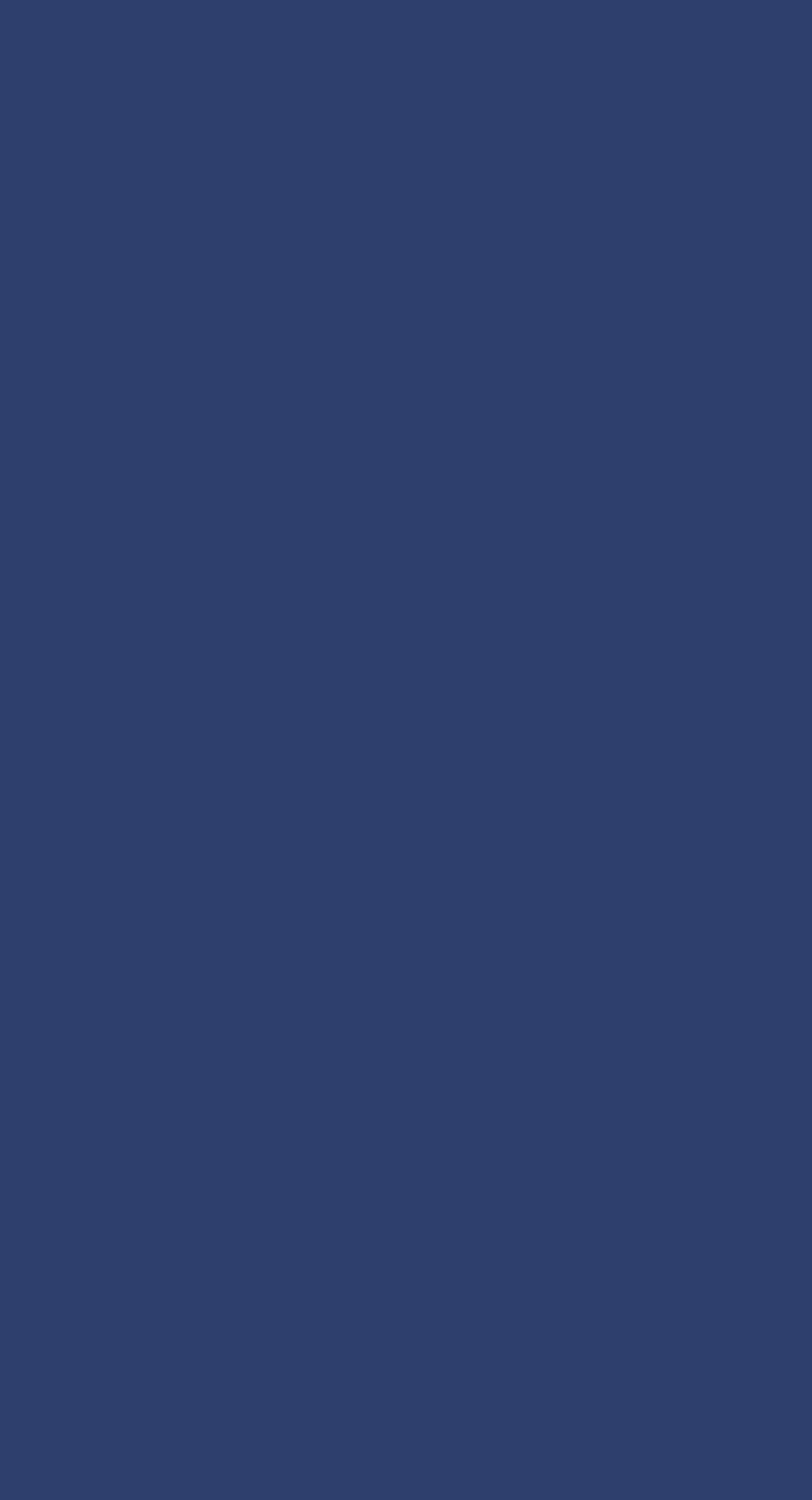Please find and report the bounding box coordinates of the element to click in order to perform the following action: "Read the latest news". The coordinates should be expressed as four float numbers between 0 and 1, in the format [left, top, right, bottom].

[0.301, 0.379, 0.444, 0.428]